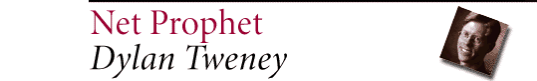Carefully examine the image and provide an in-depth answer to the question: Where is the portrait of Dylan Tweney located?

According to the caption, the stylized portrait of Dylan Tweney is placed to the right of the text, adding a visual element to the image.